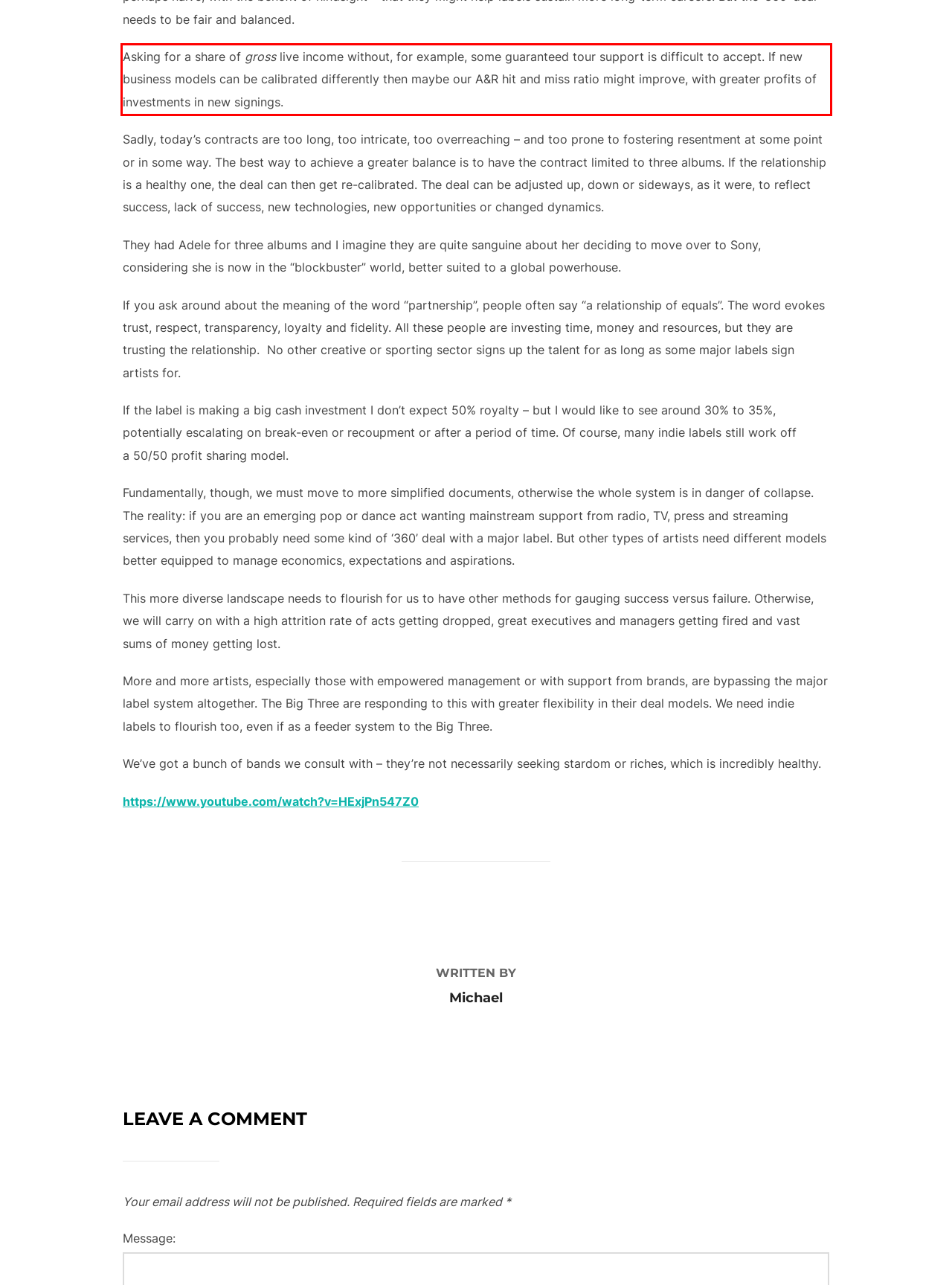Identify the text inside the red bounding box in the provided webpage screenshot and transcribe it.

Asking for a share of gross live income without, for example, some guaranteed tour support is difficult to accept. If new business models can be calibrated differently then maybe our A&R hit and miss ratio might improve, with greater profits of investments in new signings.